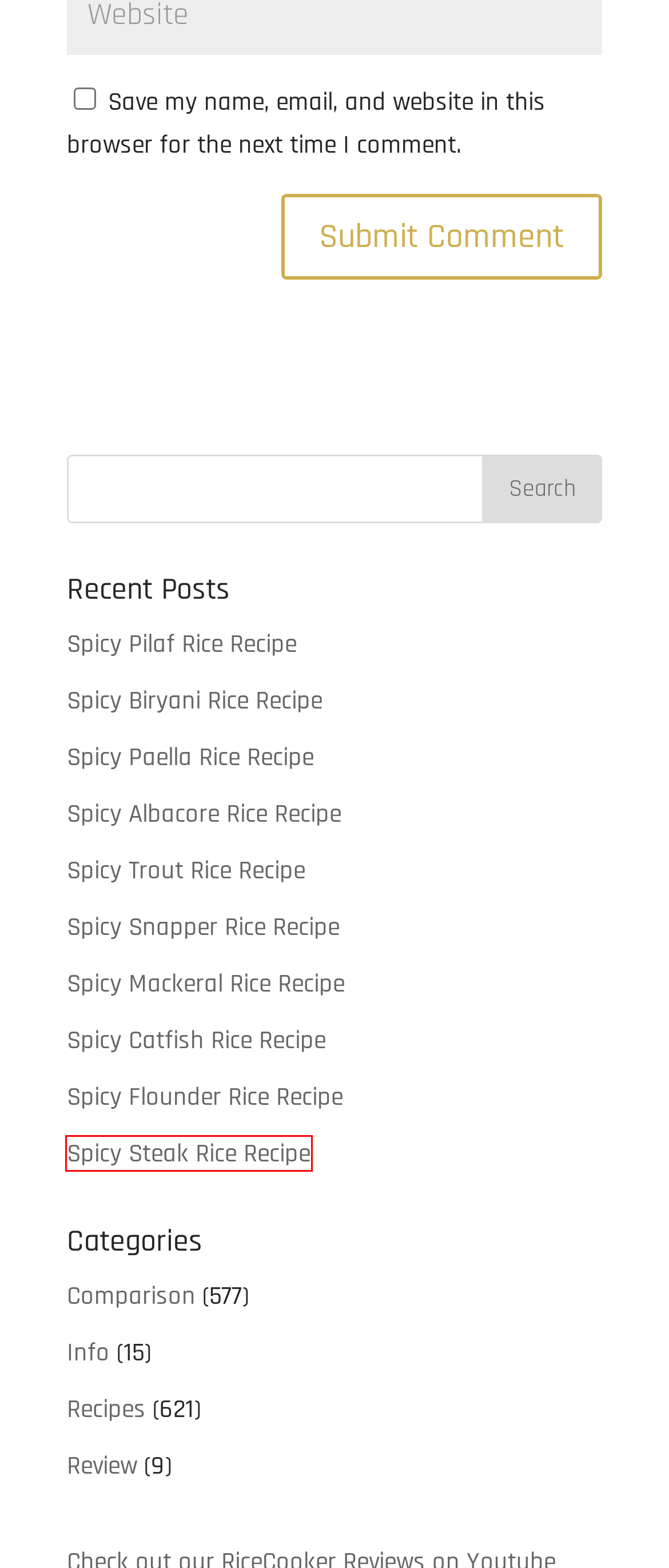You have been given a screenshot of a webpage, where a red bounding box surrounds a UI element. Identify the best matching webpage description for the page that loads after the element in the bounding box is clicked. Options include:
A. Spicy Flounder Rice Recipe | Rice Cookers 101
B. Spicy Trout Rice Recipe | Rice Cookers 101
C. Spicy Albacore Rice Recipe | Rice Cookers 101
D. Spicy Mackeral Rice Recipe | Rice Cookers 101
E. Spicy Pilaf Rice Recipe | Rice Cookers 101
F. Spicy Catfish Rice Recipe | Rice Cookers 101
G. Spicy Steak Rice Recipe | Rice Cookers 101
H. Comparison Archives | Rice Cookers 101

G